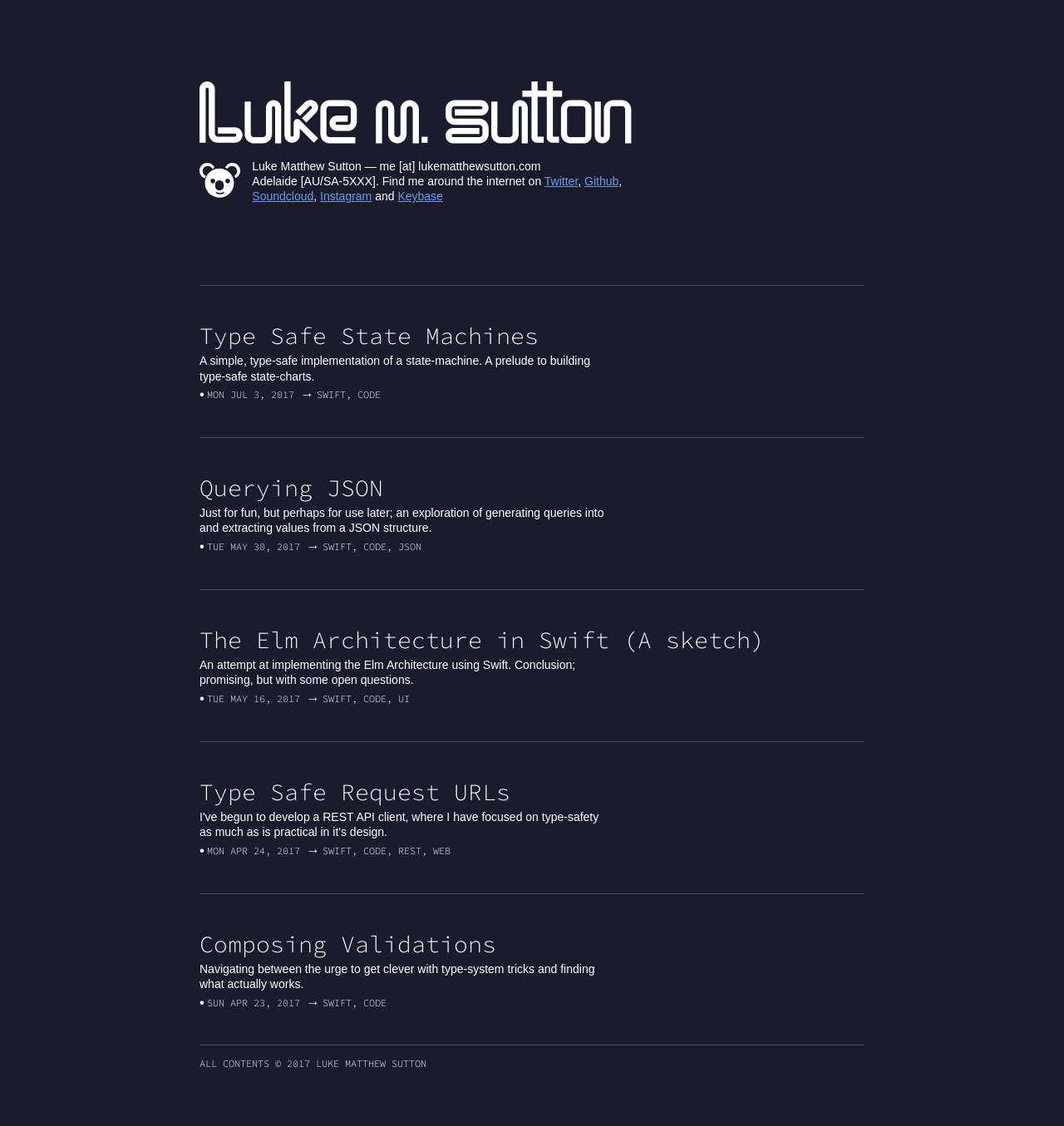Using the details from the image, please elaborate on the following question: What is the topic of the first article?

The first article is titled 'Type Safe State Machines', which is a heading element on the webpage. It is followed by a brief description of the article.